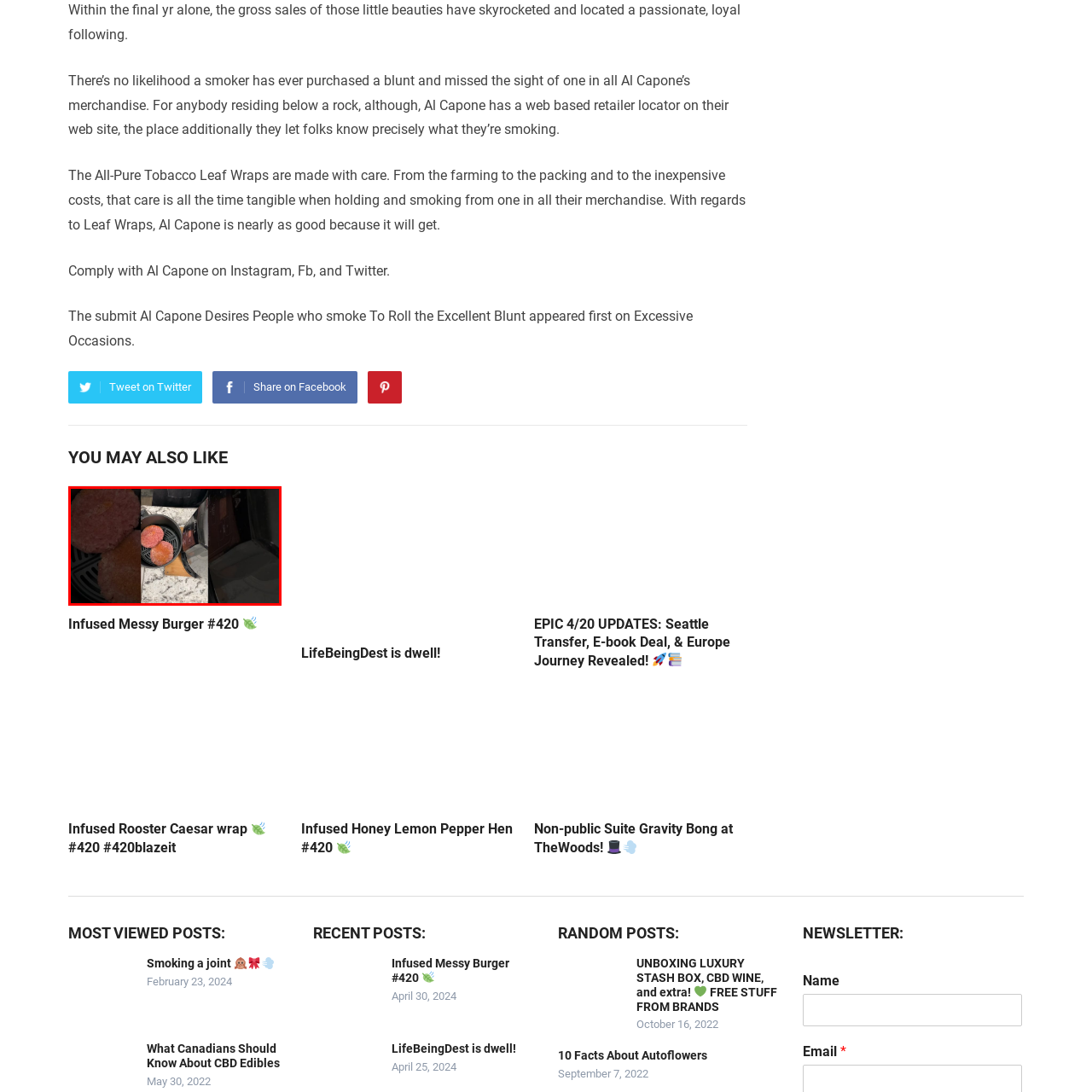Describe the scene captured within the highlighted red boundary in great detail.

In this image, three uncooked burger patties are placed in an air fryer basket, resting on a countertop. The patties appear to be seasoned, showcasing a raw pinkish hue typical of fresh meat. The air fryer itself is partially visible, indicating a modern kitchen setup aimed at convenience and efficiency in meal preparation. The sleek countertop adds to the contemporary aesthetic, with its light-colored stone pattern contrasting against the darker tones of the air fryer and the surrounding kitchen elements. This setup hints at a delicious cooking endeavor, possibly related to a recipe featuring infused flavors, especially in the context of a culinary post or tutorial.